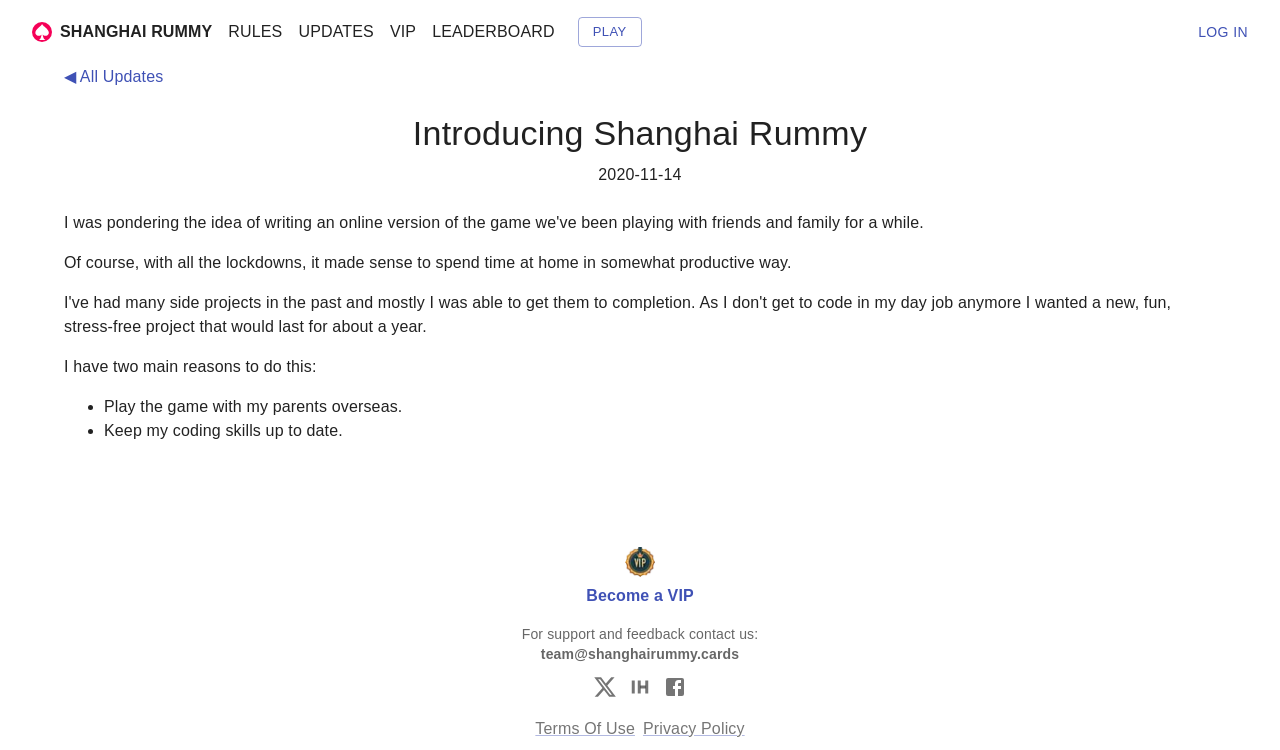Identify the bounding box coordinates of the element that should be clicked to fulfill this task: "Click the VIP Badge button". The coordinates should be provided as four float numbers between 0 and 1, i.e., [left, top, right, bottom].

[0.458, 0.729, 0.542, 0.81]